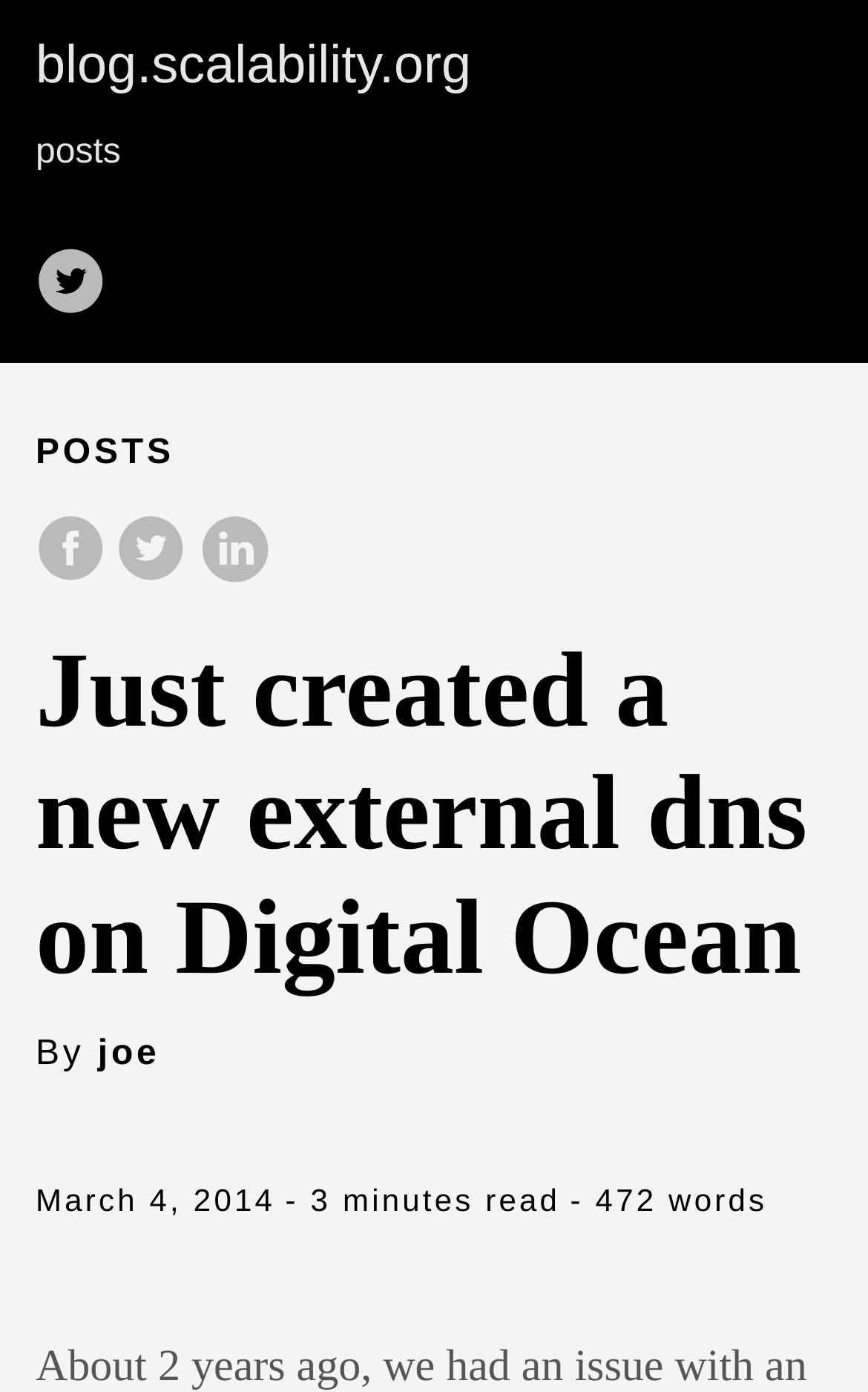Utilize the details in the image to thoroughly answer the following question: What is the estimated reading time of this post?

The estimated reading time can be found at the bottom of the post, where it says '- 3 minutes read'.